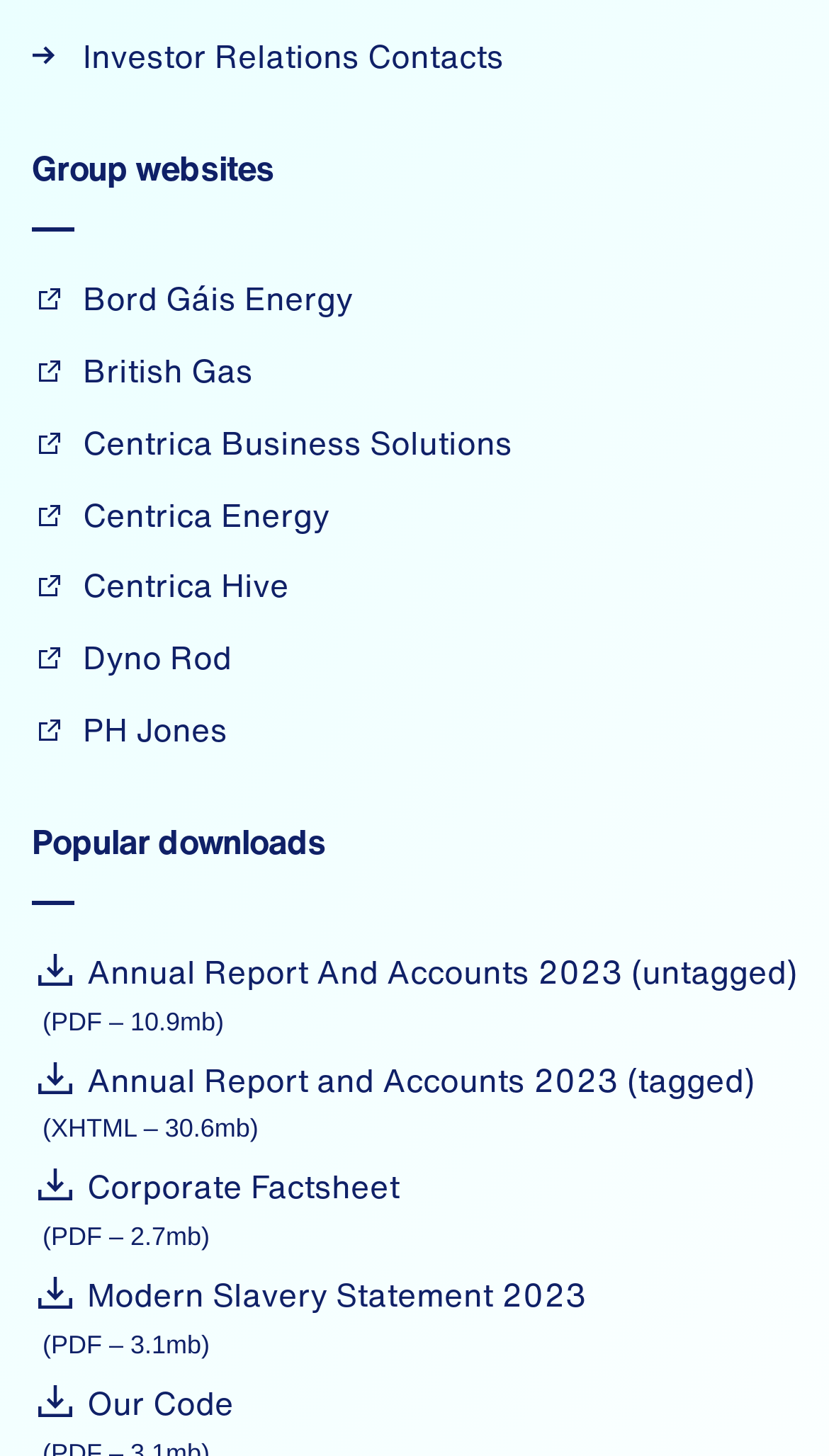What is the size of the Corporate Factsheet file?
Using the image as a reference, give an elaborate response to the question.

The size of the Corporate Factsheet file is 2.7mb, which is indicated by the StaticText element '(PDF – 2.7mb)' located next to the link element with a bounding box of [0.051, 0.839, 0.253, 0.86].